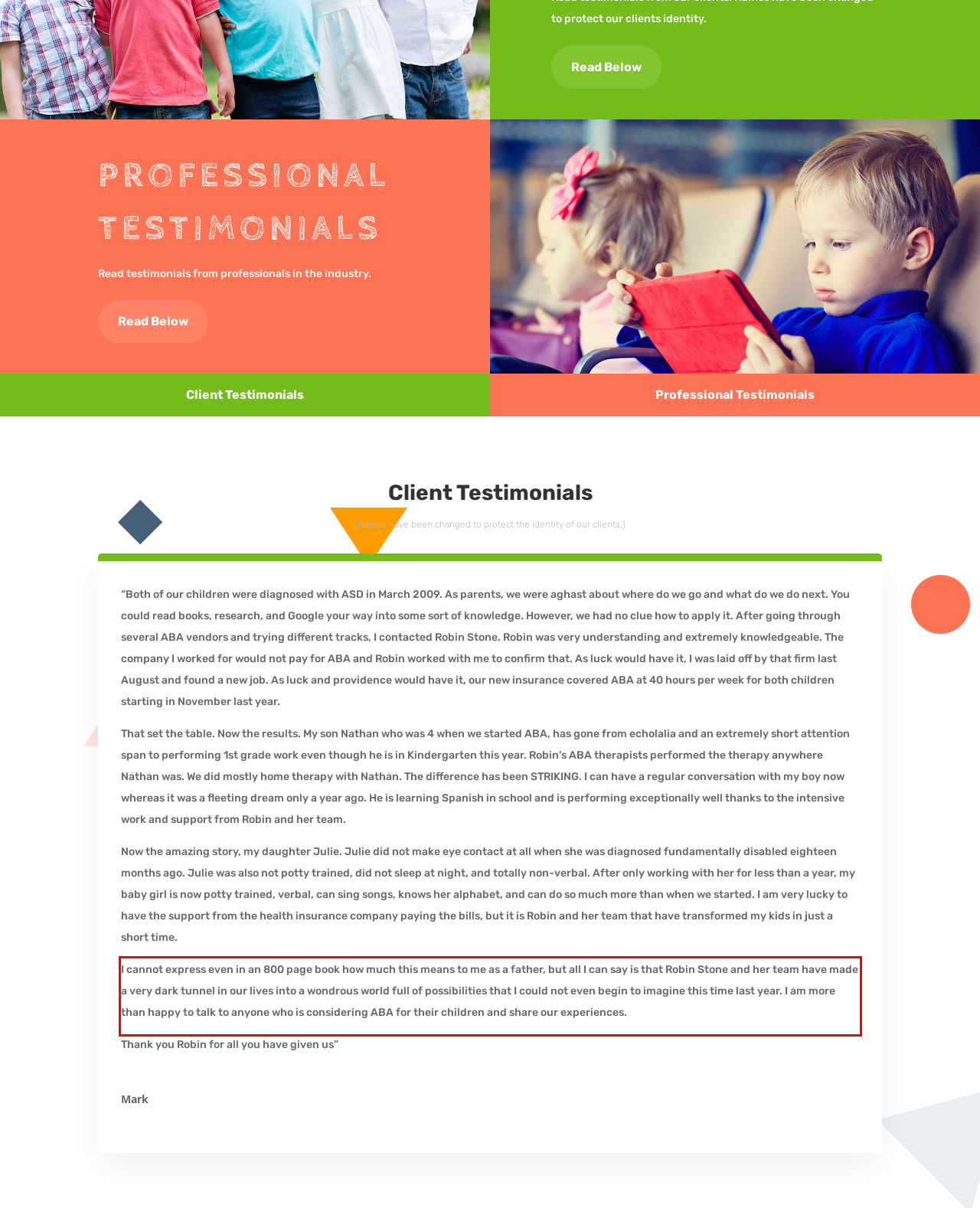From the provided screenshot, extract the text content that is enclosed within the red bounding box.

I cannot express even in an 800 page book how much this means to me as a father, but all I can say is that Robin Stone and her team have made a very dark tunnel in our lives into a wondrous world full of possibilities that I could not even begin to imagine this time last year. I am more than happy to talk to anyone who is considering ABA for their children and share our experiences.